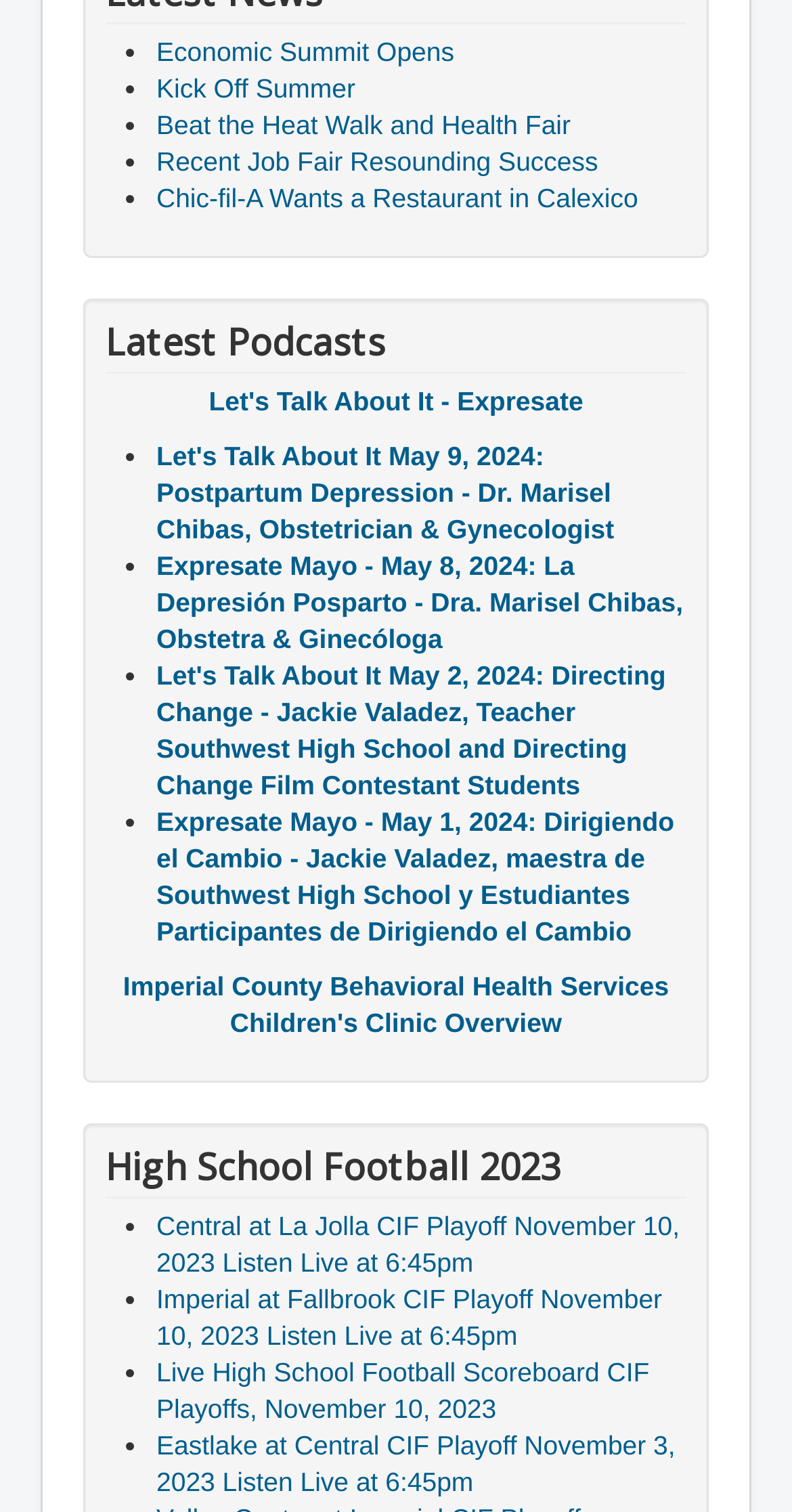Please examine the image and provide a detailed answer to the question: What is the topic of the first podcast?

I looked at the first link under the 'Latest Podcasts' heading, which is 'Let's Talk About It May 9, 2024: Postpartum Depression - Dr. Marisel Chibas, Obstetrician & Gynecologist', and the topic is Postpartum Depression.